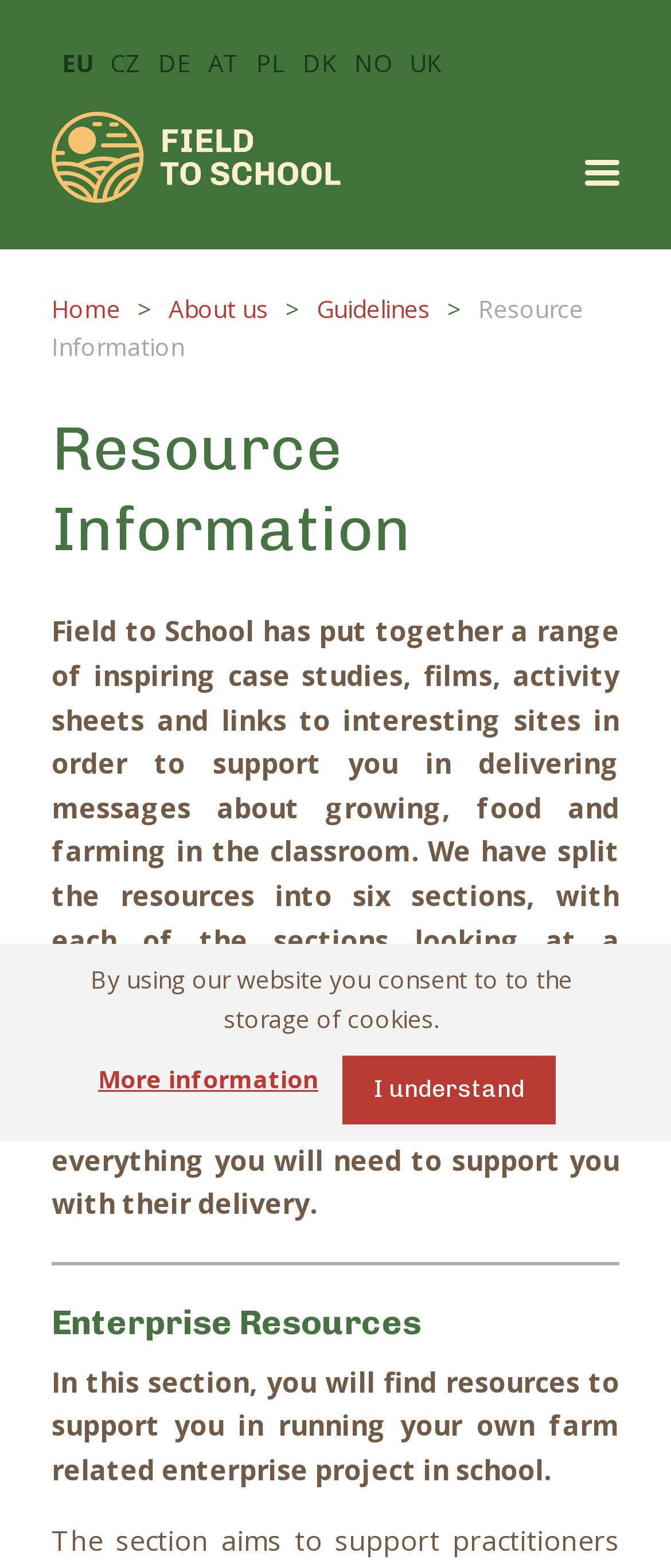What is the theme of the resources provided on the webpage?
Using the visual information from the image, give a one-word or short-phrase answer.

food and farming